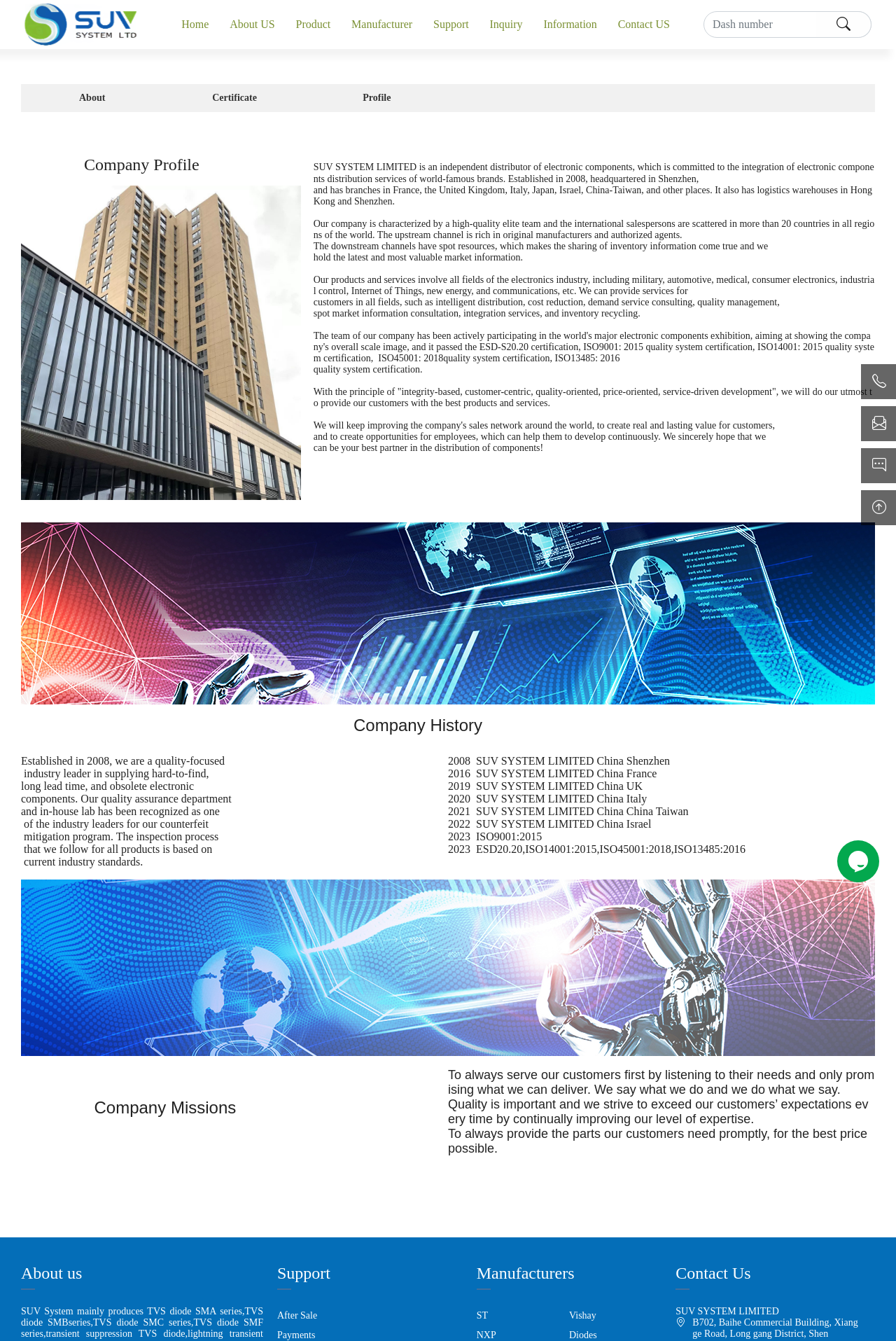Please find the bounding box coordinates of the element that must be clicked to perform the given instruction: "Click on the 'About US' link". The coordinates should be four float numbers from 0 to 1, i.e., [left, top, right, bottom].

[0.25, 0.009, 0.313, 0.027]